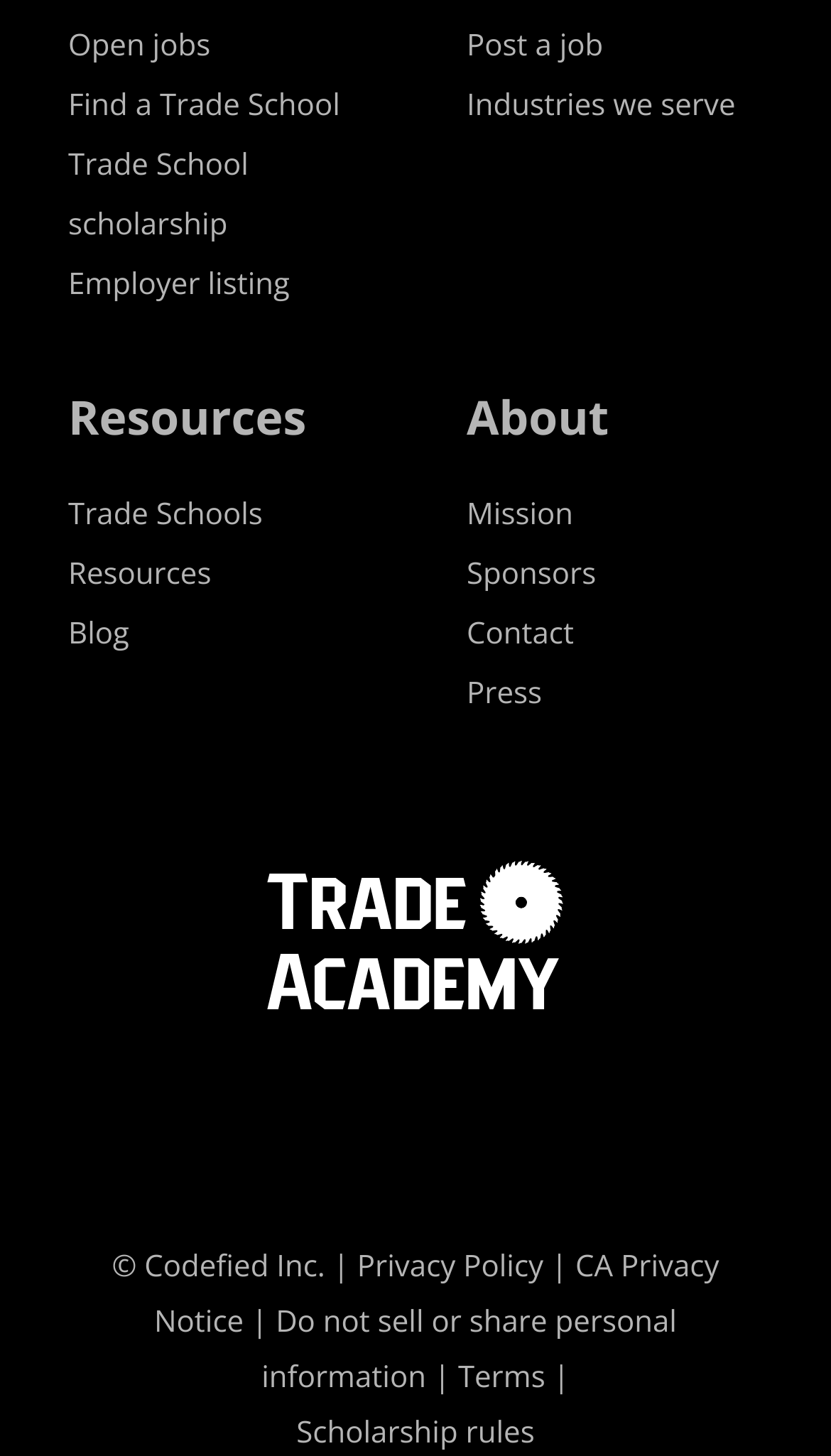How many links are listed under the 'About' category?
From the image, respond using a single word or phrase.

4